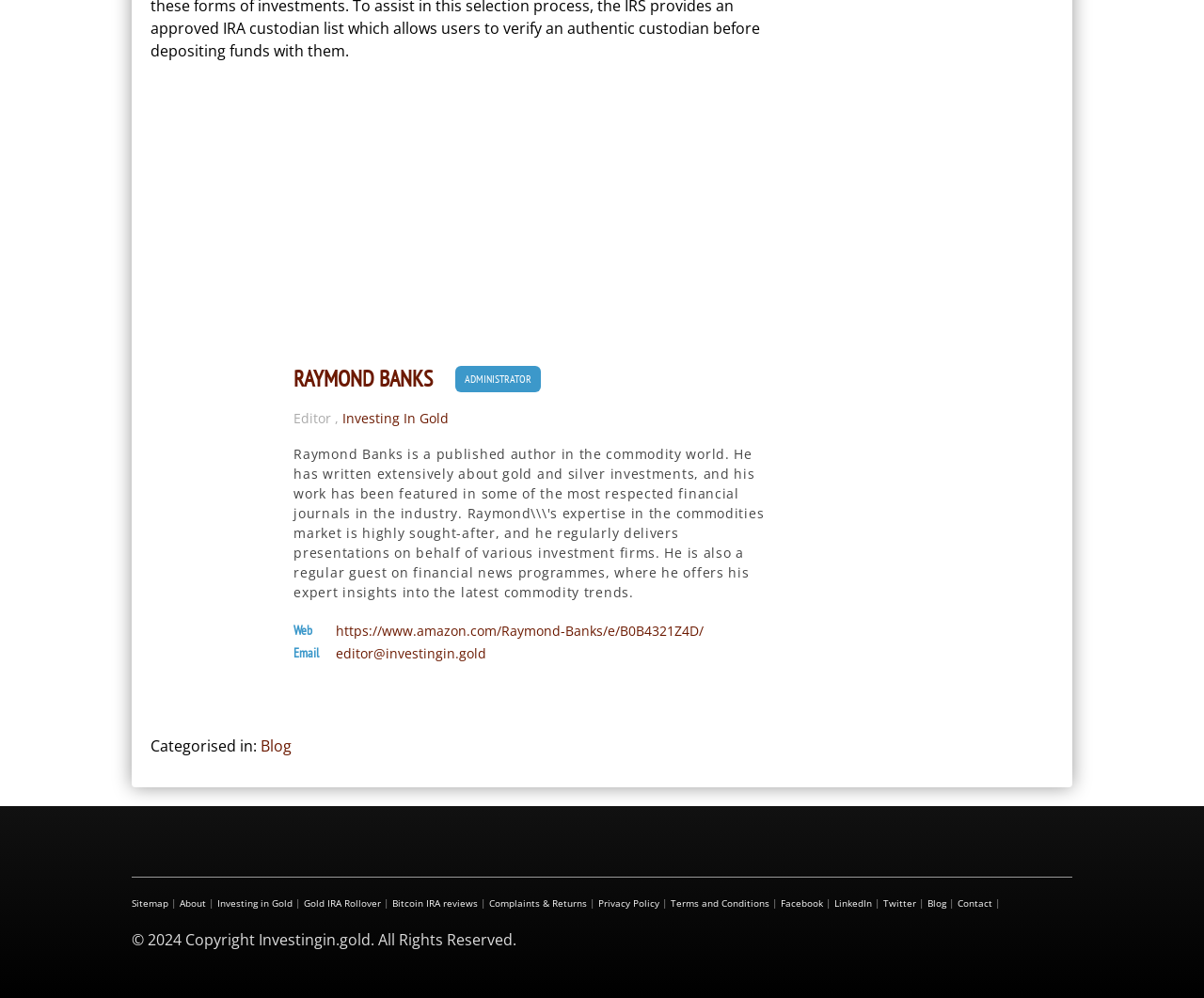Kindly determine the bounding box coordinates of the area that needs to be clicked to fulfill this instruction: "View the Sitemap".

[0.109, 0.898, 0.14, 0.911]